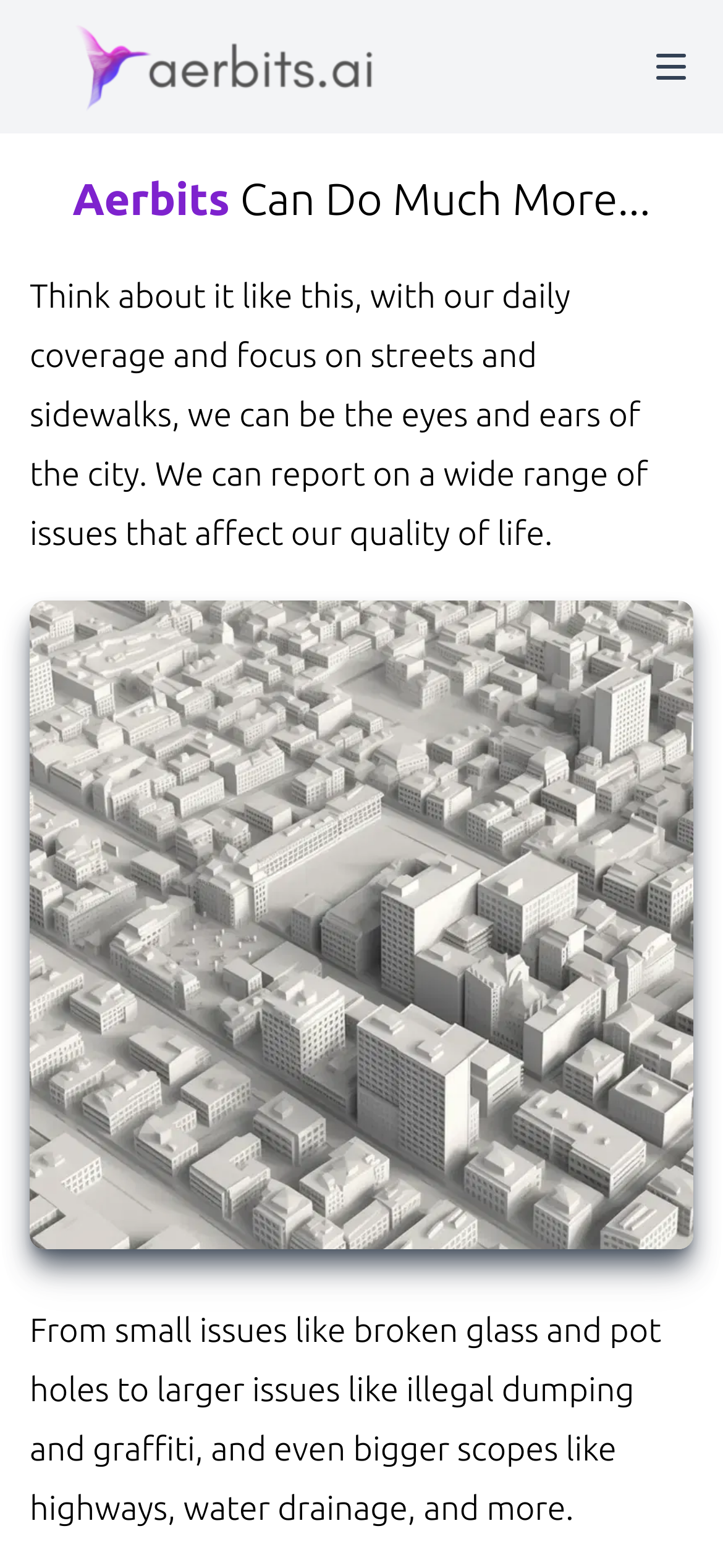What is the logo of Aerbits?
Look at the image and answer the question with a single word or phrase.

A purple hummingbird